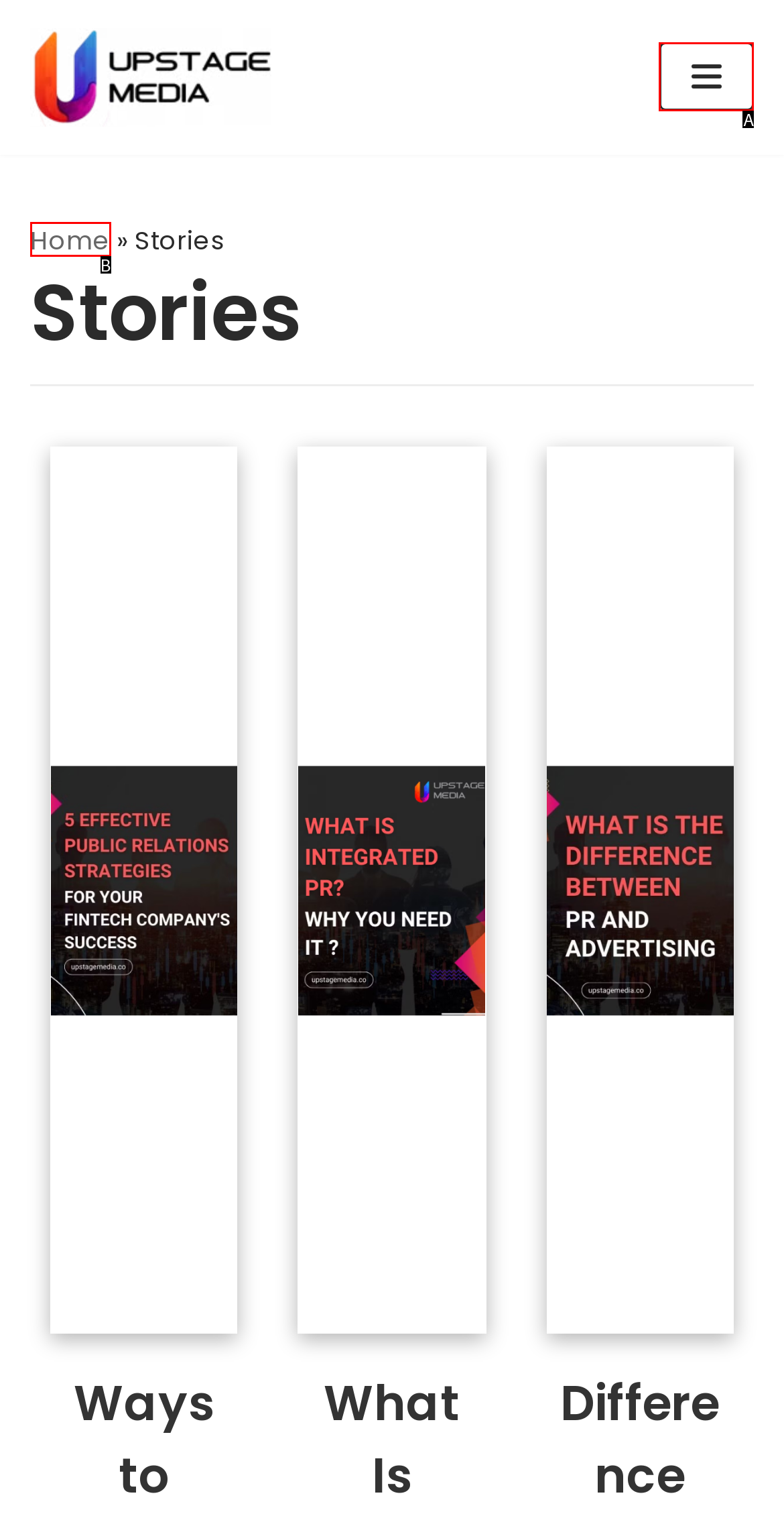Given the description: Navigation Menu, select the HTML element that best matches it. Reply with the letter of your chosen option.

A